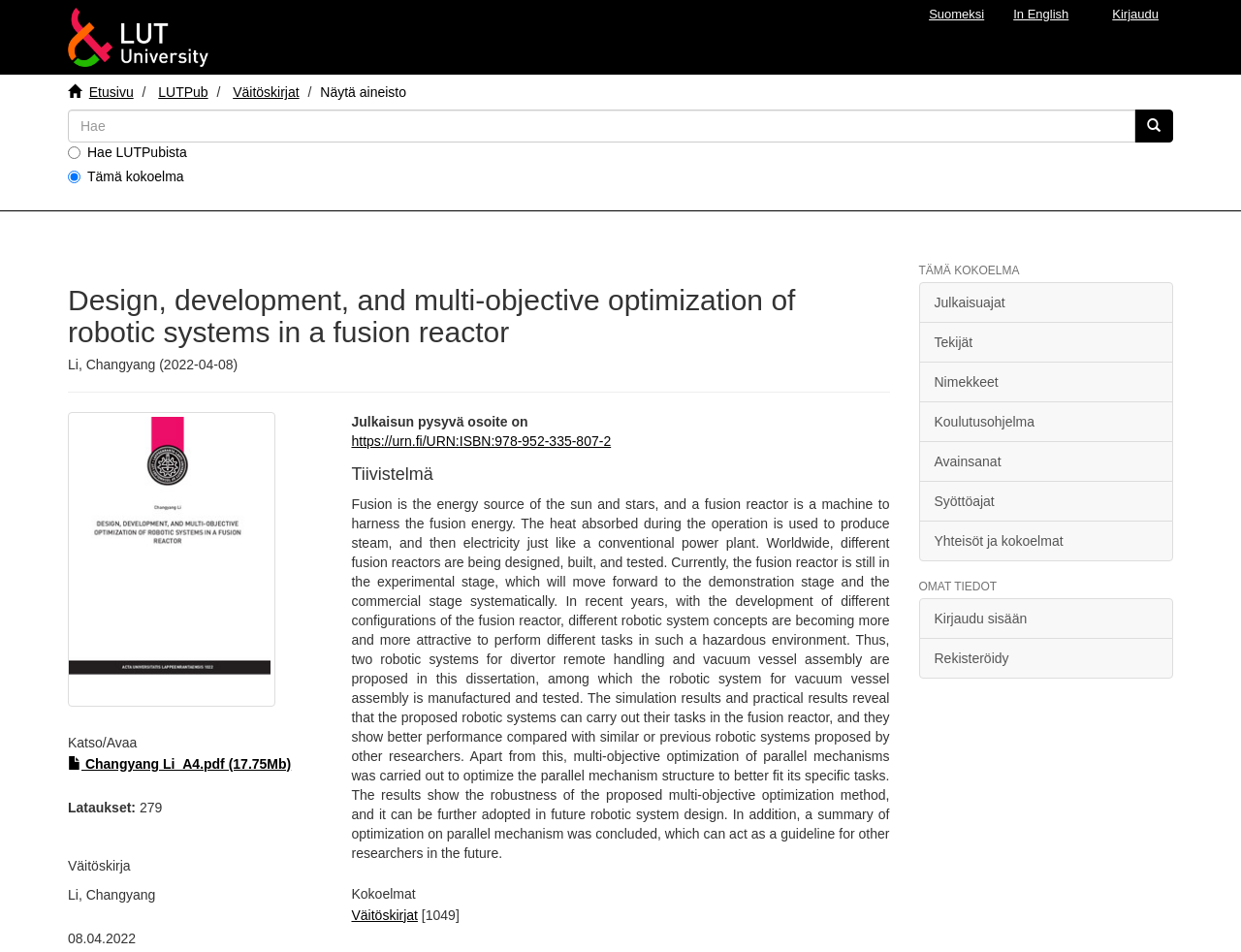Locate the bounding box coordinates of the area that needs to be clicked to fulfill the following instruction: "View the dissertation". The coordinates should be in the format of four float numbers between 0 and 1, namely [left, top, right, bottom].

[0.055, 0.773, 0.26, 0.789]